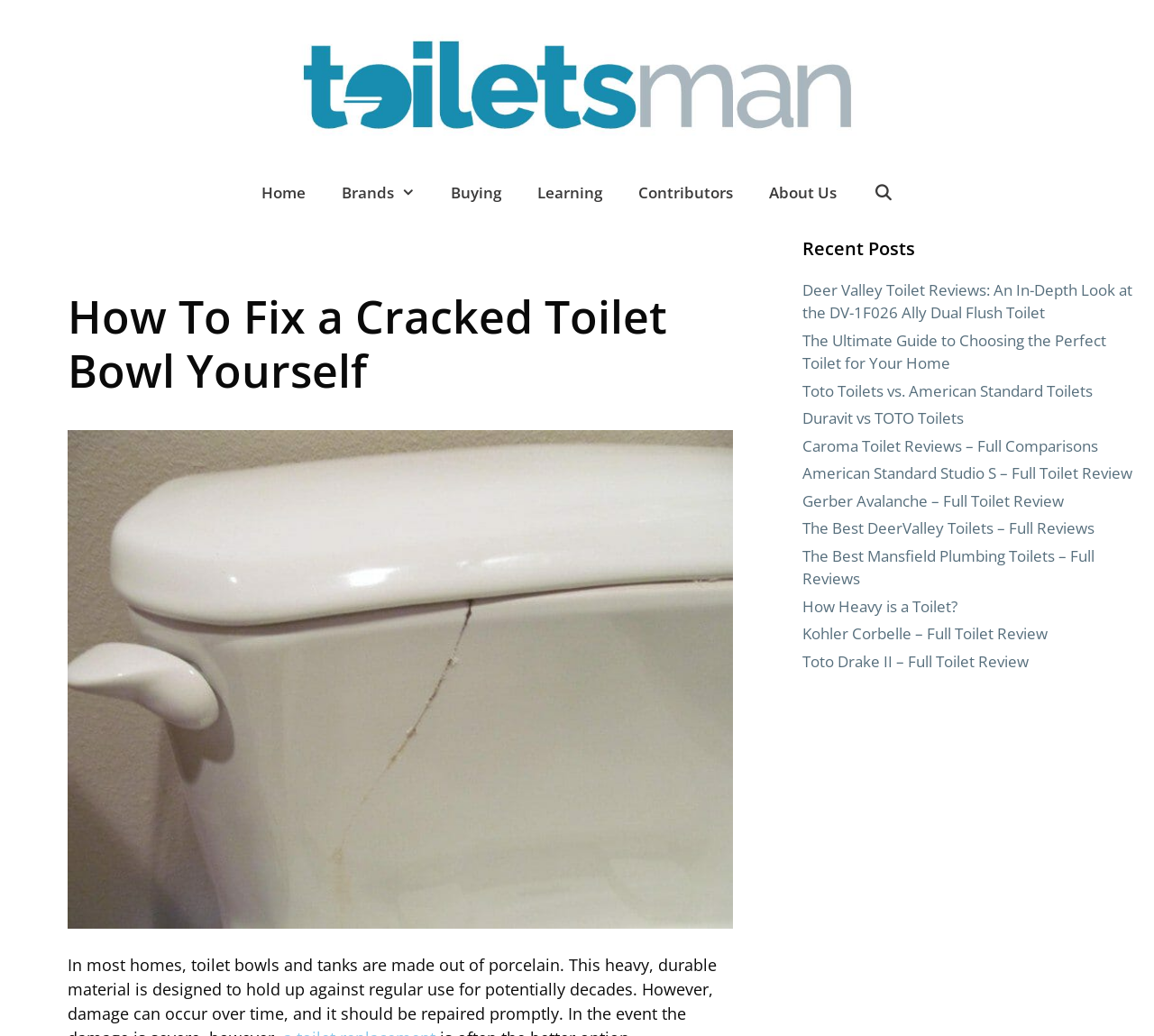What is the section title of the right sidebar?
Answer with a single word or phrase by referring to the visual content.

Recent Posts